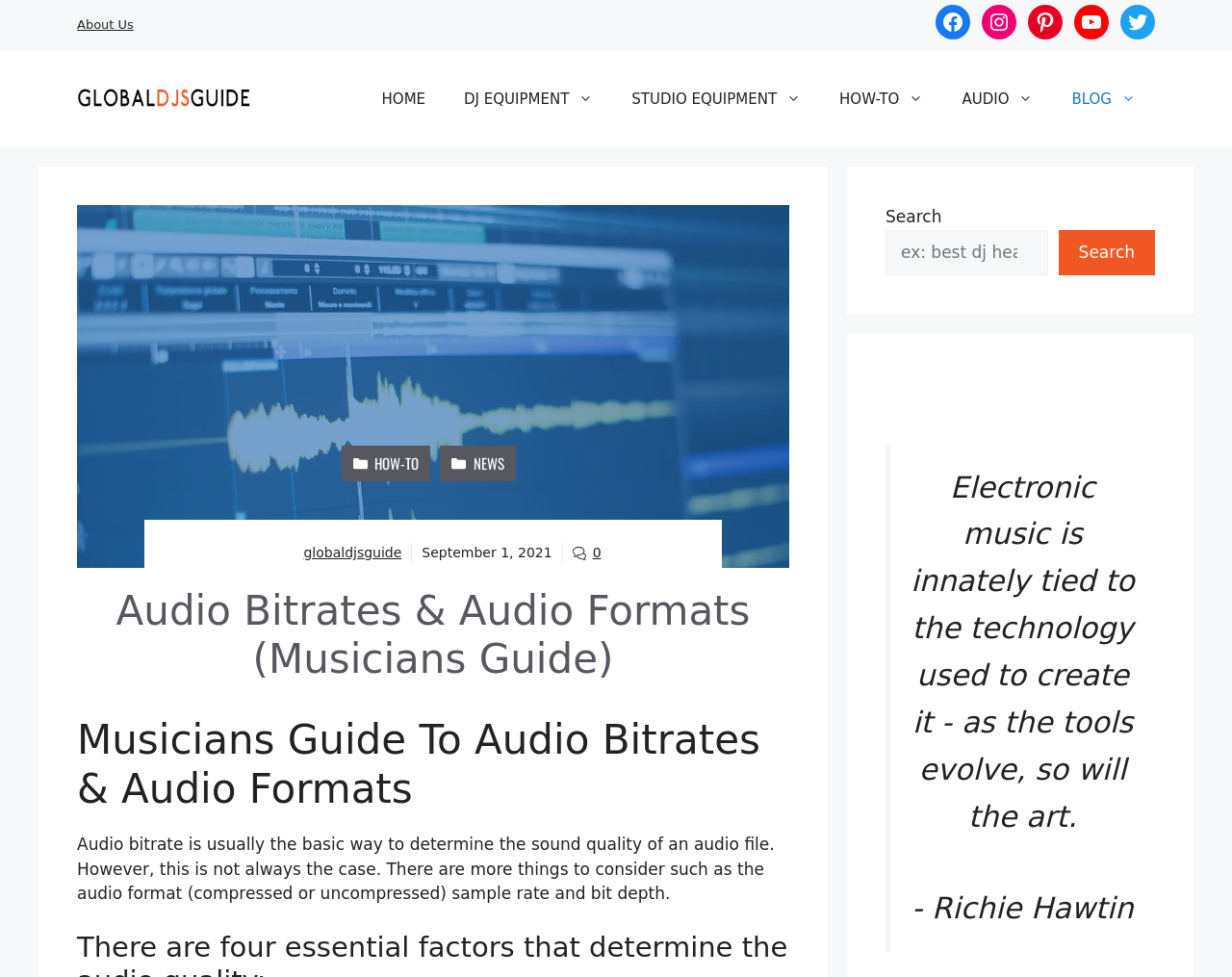Please identify the bounding box coordinates of the element on the webpage that should be clicked to follow this instruction: "Go to the HOME page". The bounding box coordinates should be given as four float numbers between 0 and 1, formatted as [left, top, right, bottom].

[0.294, 0.072, 0.361, 0.131]